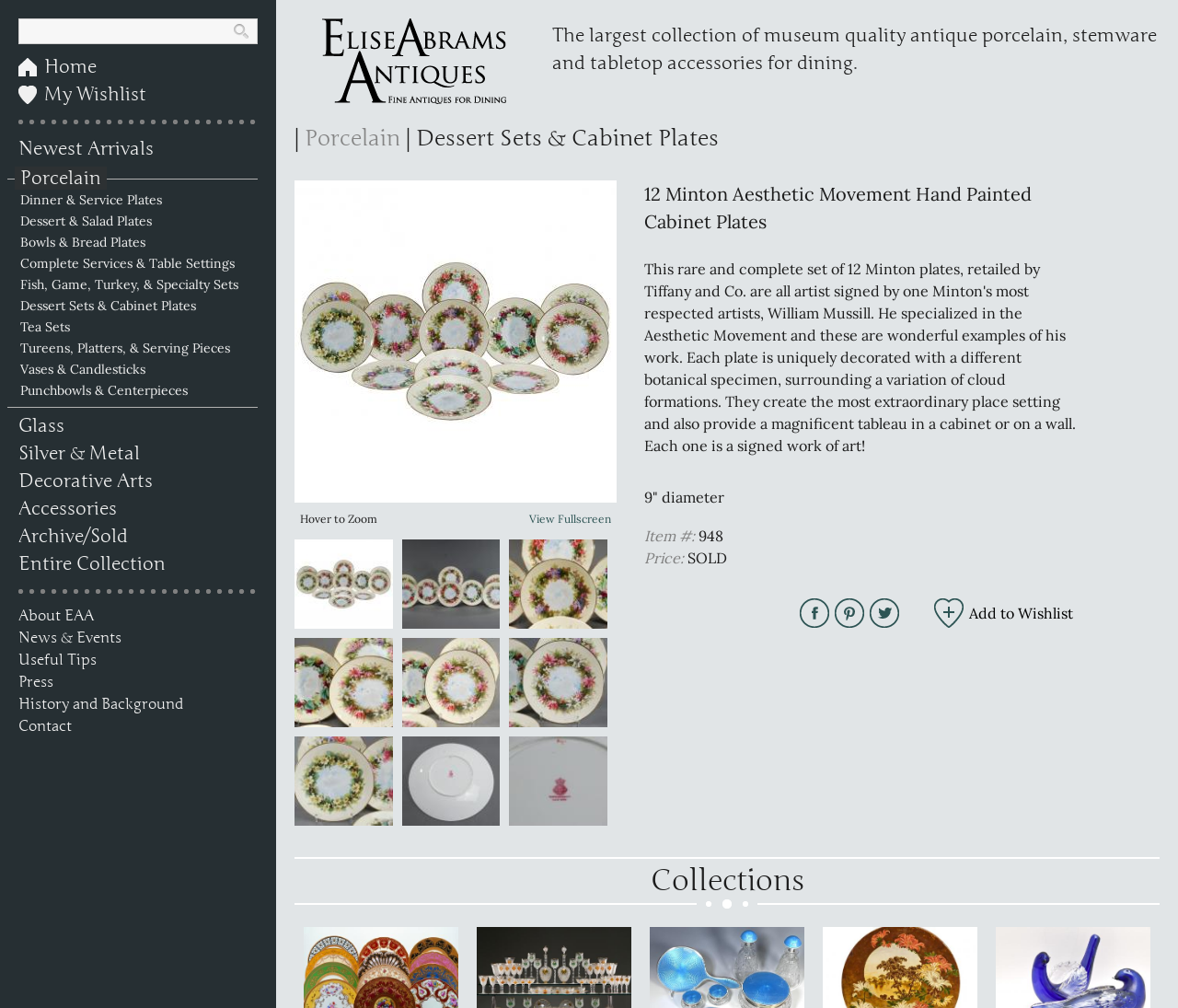Identify and provide the text of the main header on the webpage.

Elise Abrams Antiques